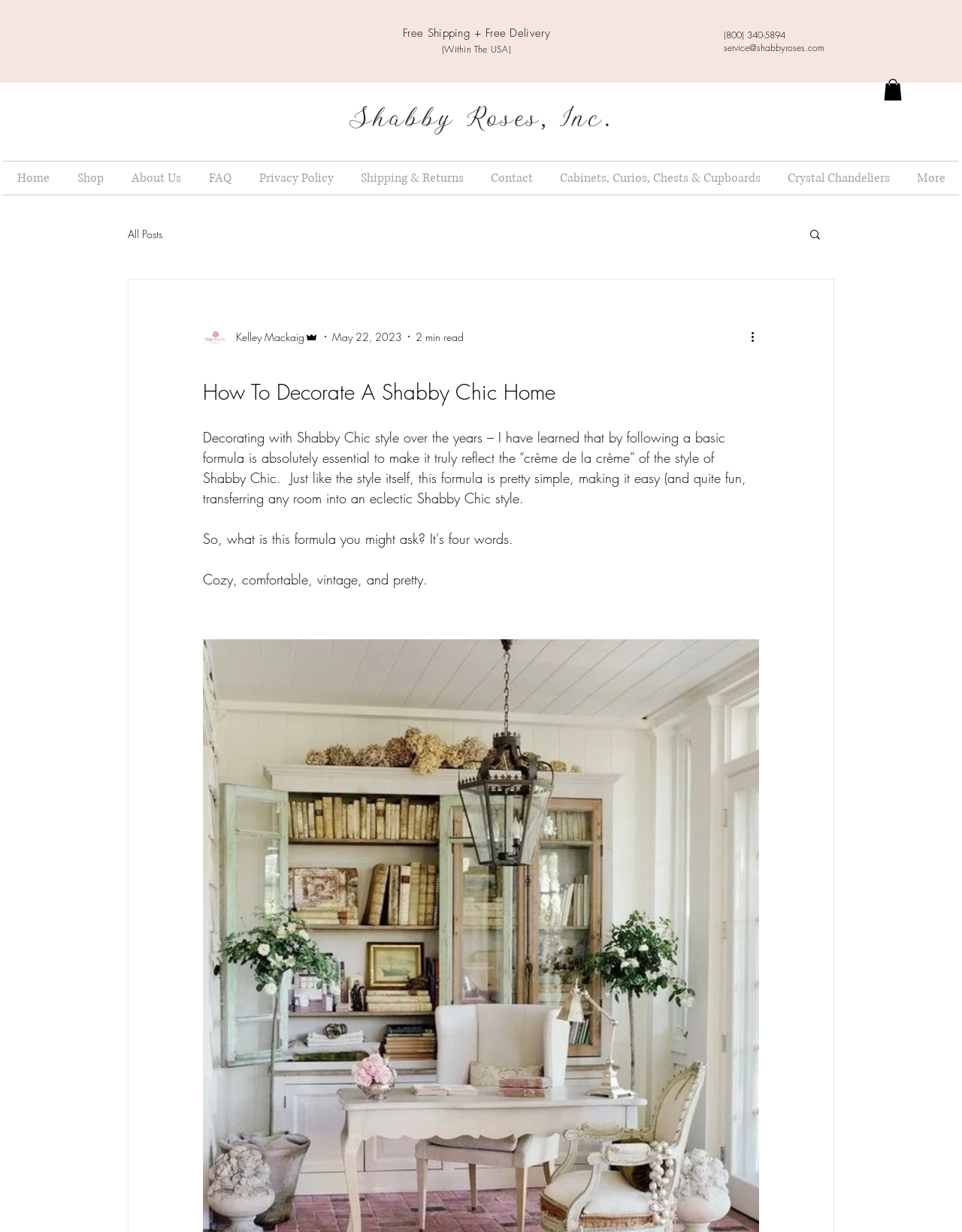Find and specify the bounding box coordinates that correspond to the clickable region for the instruction: "View all blog posts".

[0.133, 0.184, 0.169, 0.195]